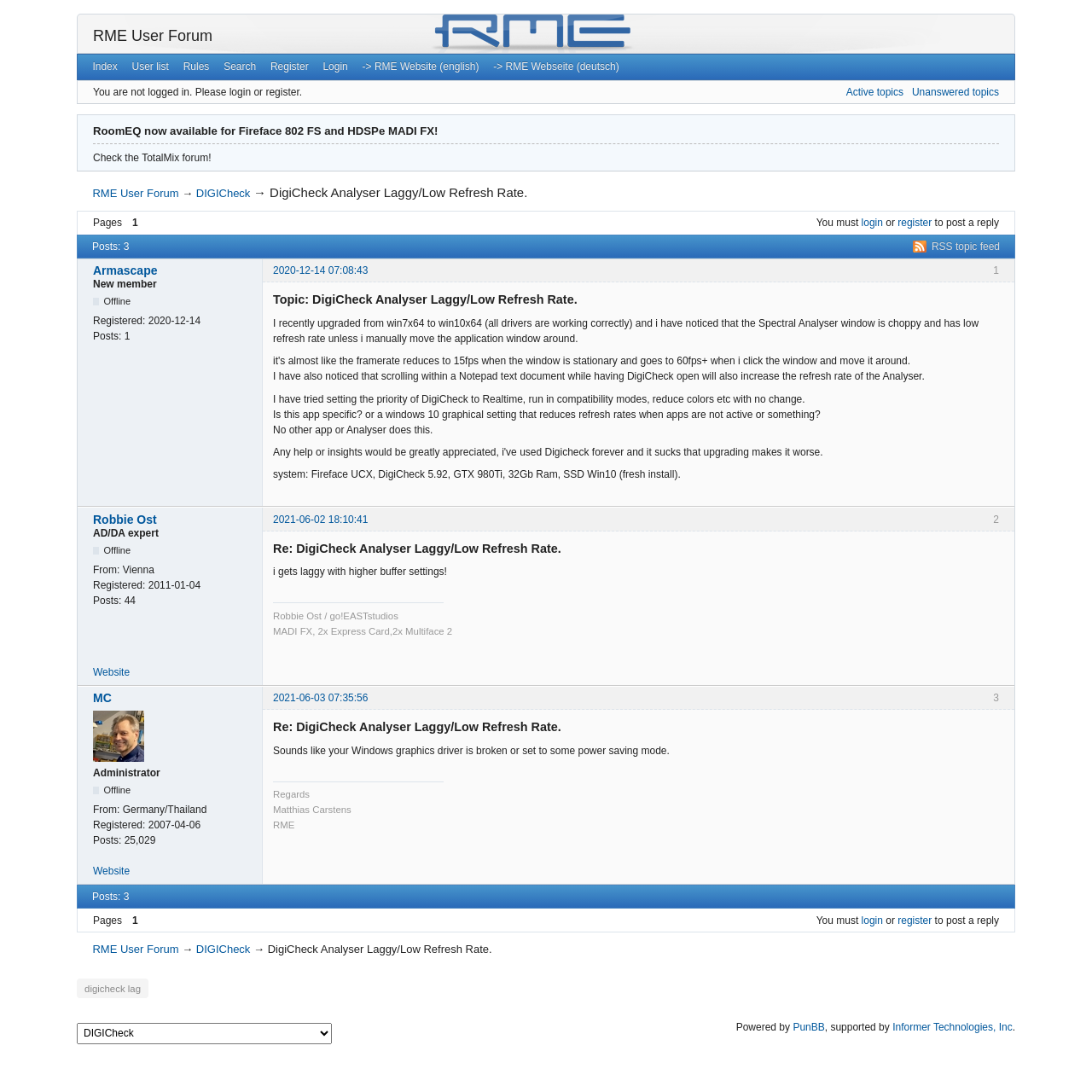Explain the webpage's design and content in an elaborate manner.

This webpage is a forum discussion page titled "DigiCheck Analyser Laggy/Low Refresh Rate" on the RME User Forum. At the top, there are several links to navigate to different sections of the forum, including the index, user list, rules, search, register, and login. Below these links, there is a notification stating "You are not logged in. Please login or register."

The main content of the page is a discussion thread with three posts. The first post, made by Armascape, describes an issue with the DigiCheck Analyser having a low refresh rate and being choppy unless the application window is manually moved around. The post also mentions that scrolling within a Notepad text document while having DigiCheck open increases the refresh rate of the Analyser.

The second post, made by Robbie Ost, responds to the initial post, stating that they also experience lag with higher buffer settings. The third post, made by MC, suggests that the issue might be related to a broken or power-saving Windows graphics driver.

Each post includes information about the user who made the post, including their username, registration date, and number of posts. There are also links to the users' profiles and websites. The page also displays the number of posts in the thread, which is three.

At the bottom of the page, there are links to navigate to different pages of the thread, as well as a link to the RSS topic feed.